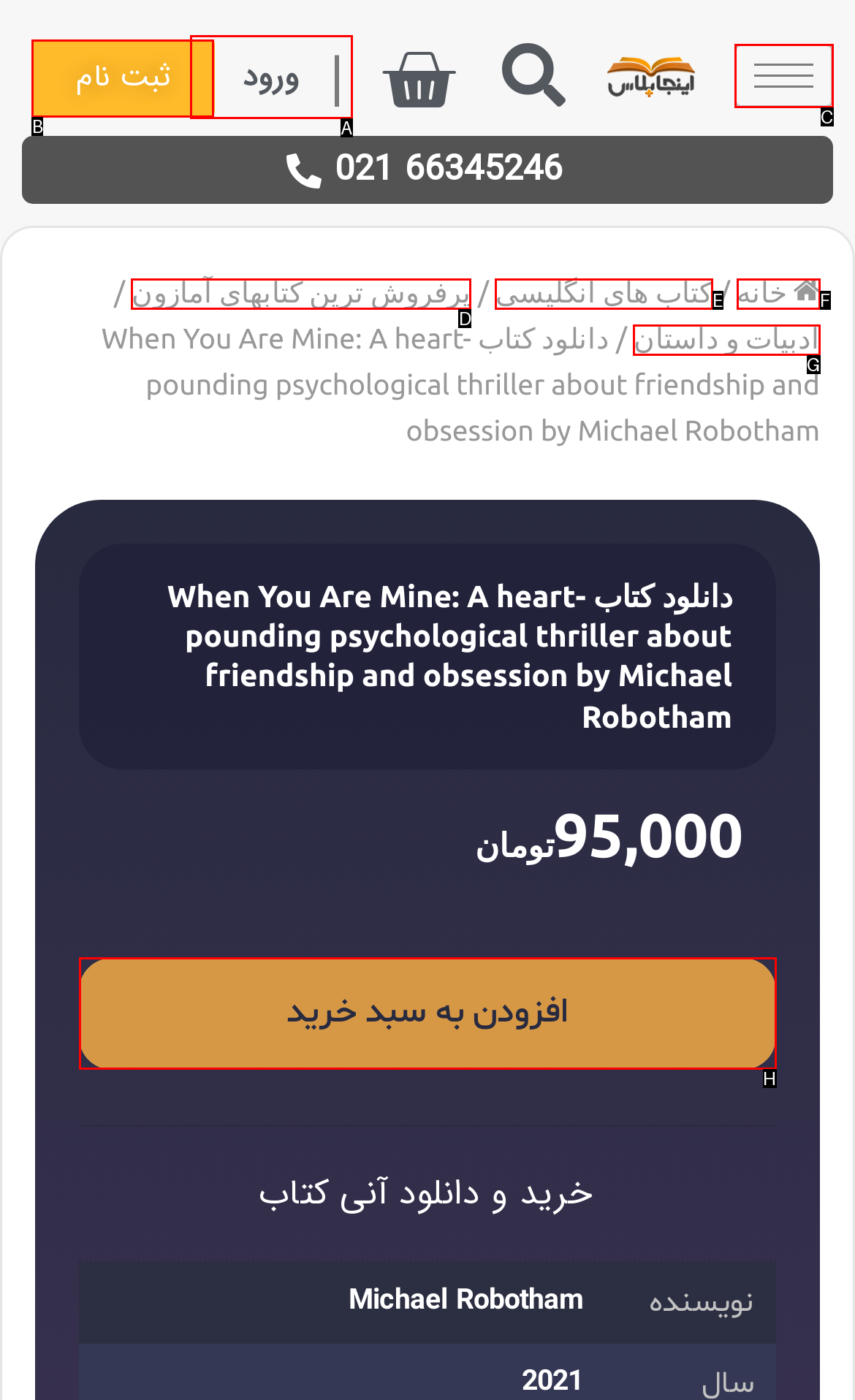Specify which UI element should be clicked to accomplish the task: Go to home page. Answer with the letter of the correct choice.

F